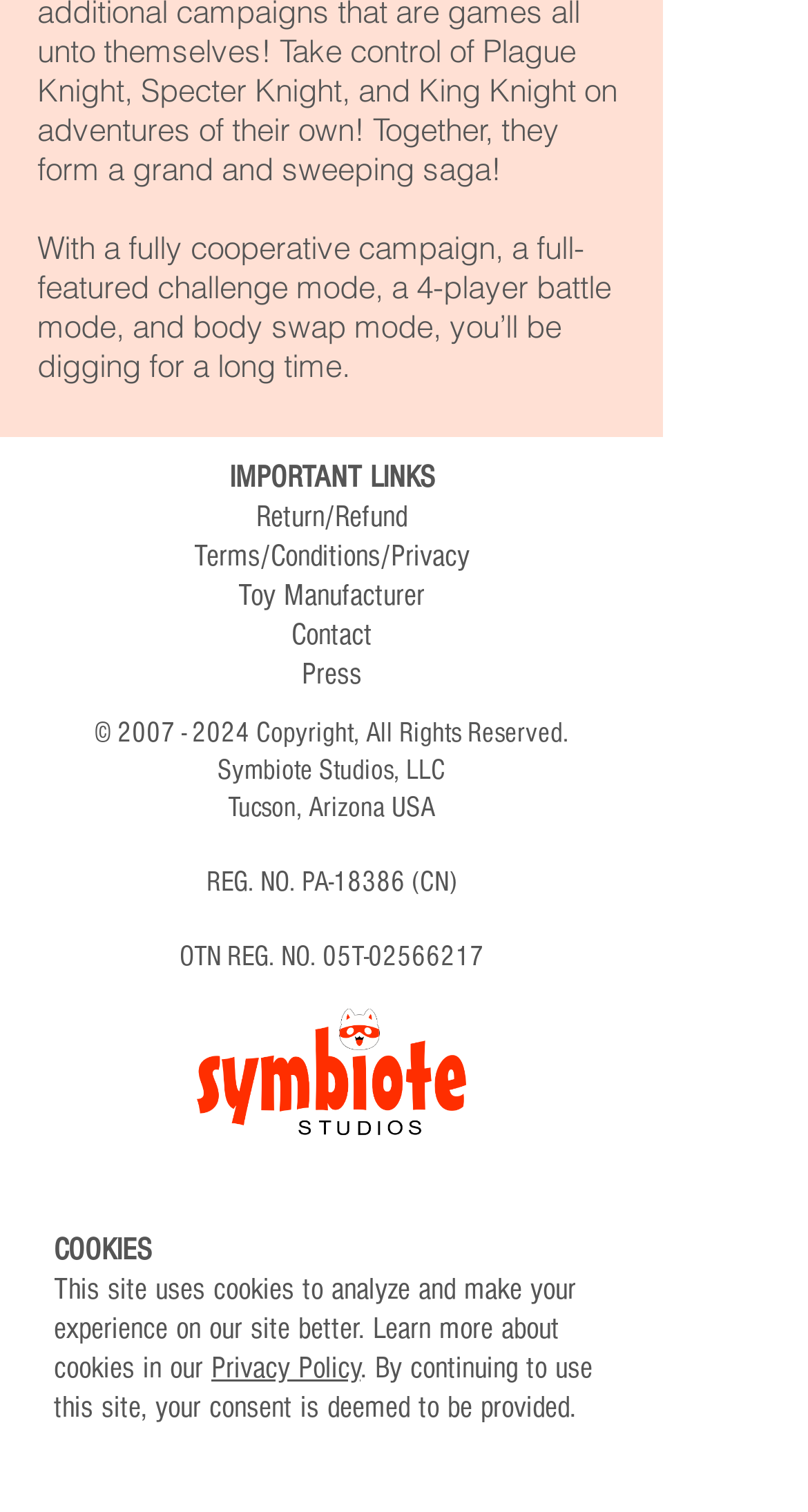Determine the bounding box coordinates of the region I should click to achieve the following instruction: "Click on Return/Refund link". Ensure the bounding box coordinates are four float numbers between 0 and 1, i.e., [left, top, right, bottom].

[0.317, 0.327, 0.504, 0.353]